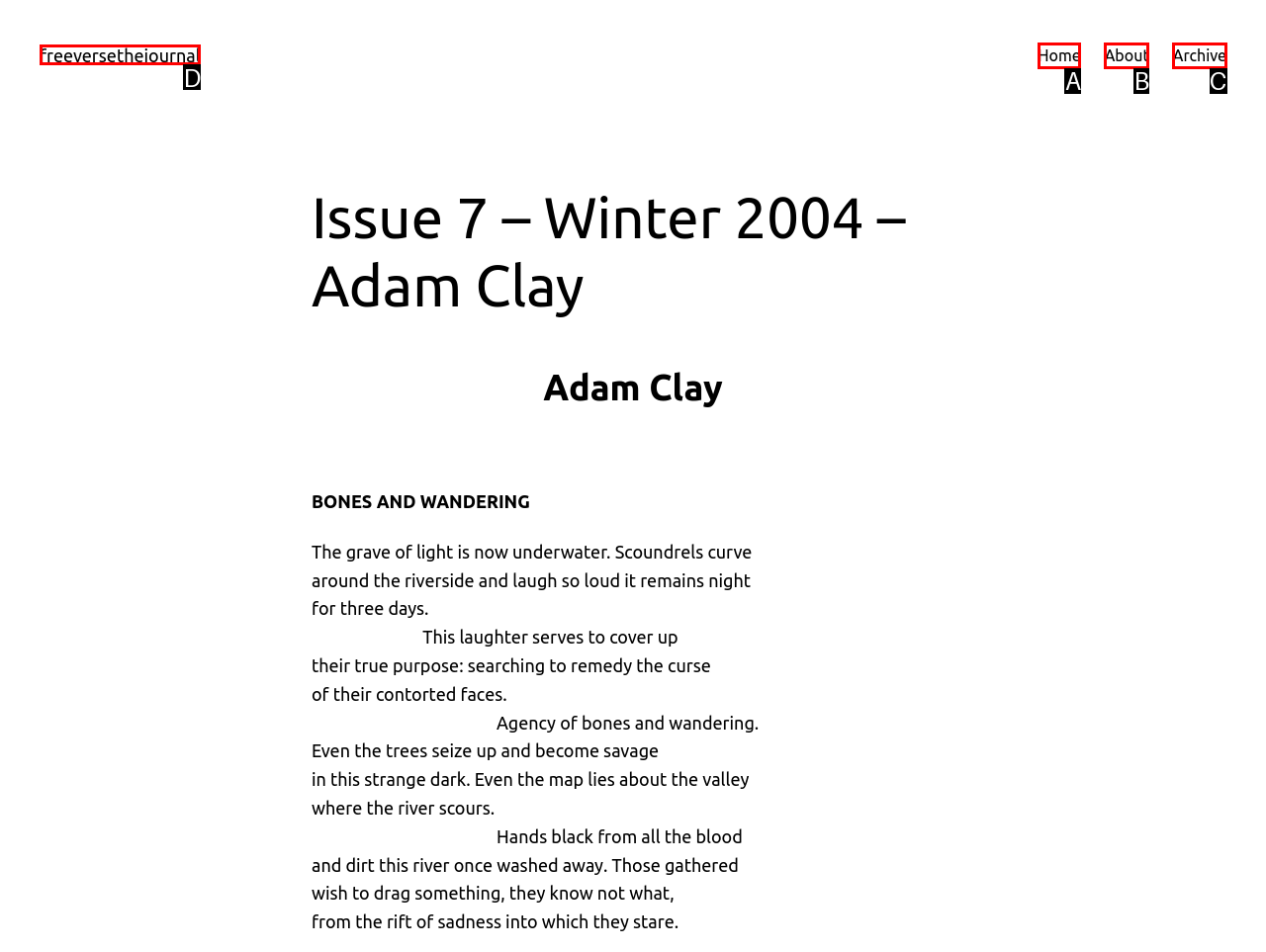Determine the option that best fits the description: Archive
Reply with the letter of the correct option directly.

C